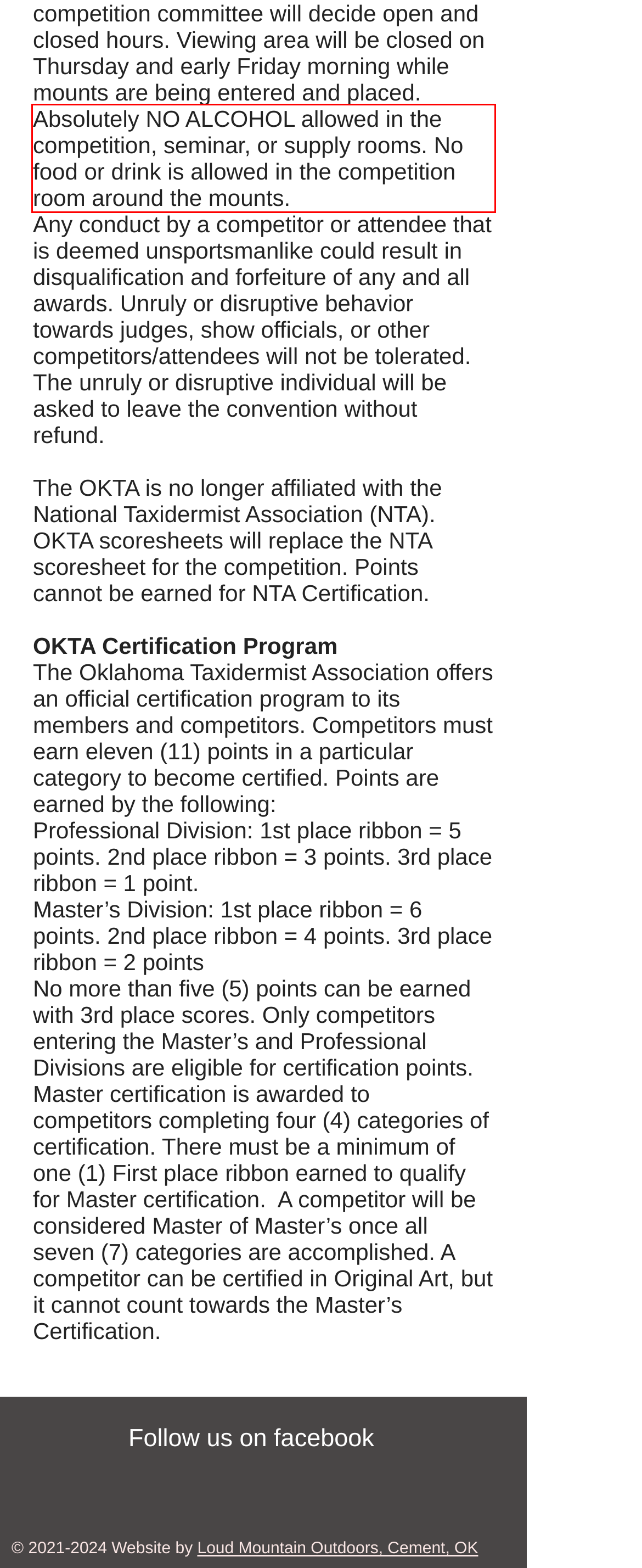You are provided with a screenshot of a webpage containing a red bounding box. Please extract the text enclosed by this red bounding box.

Absolutely NO ALCOHOL allowed in the competition, seminar, or supply rooms. No food or drink is allowed in the competition room around the mounts.